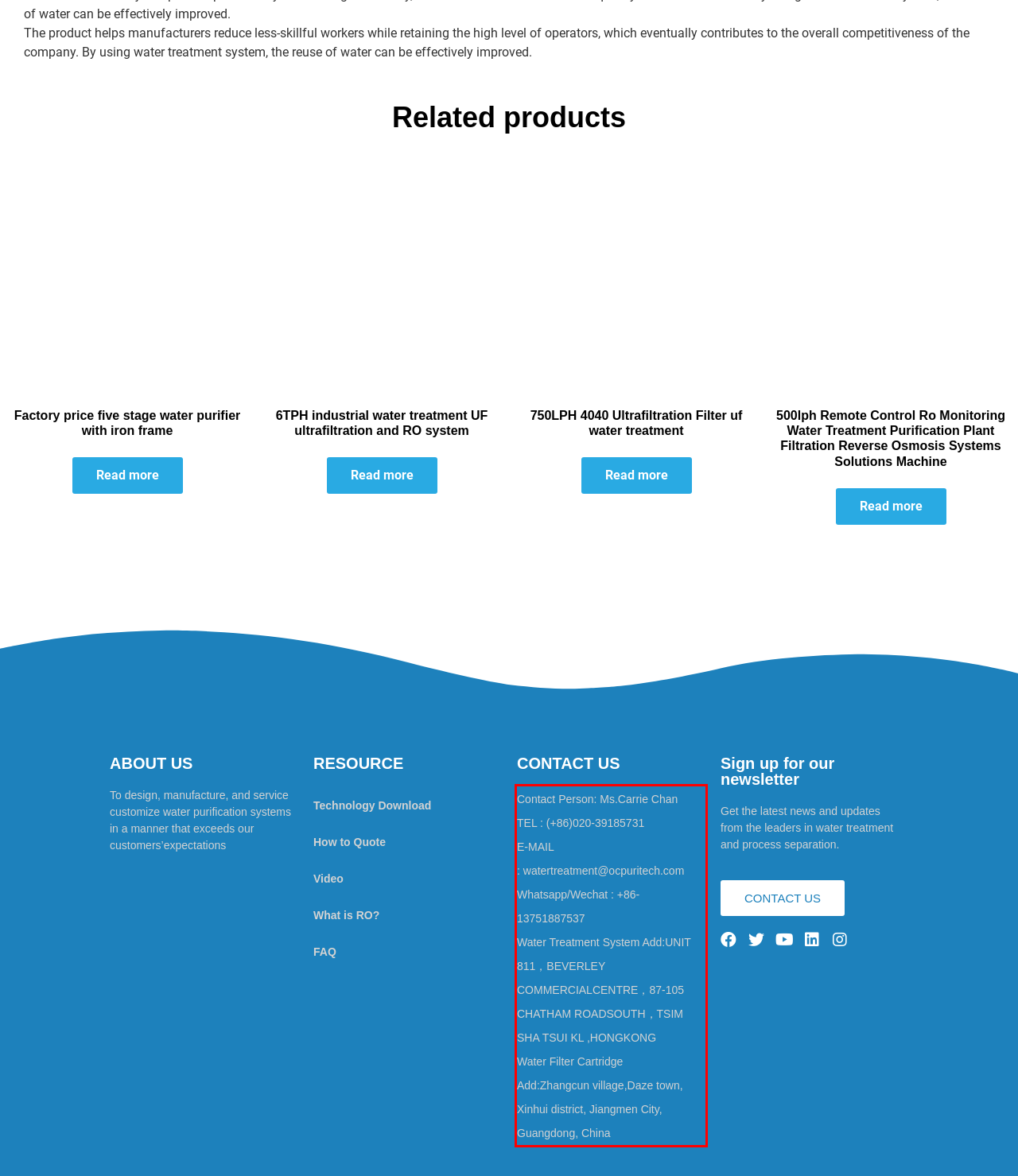Within the screenshot of the webpage, locate the red bounding box and use OCR to identify and provide the text content inside it.

Contact Person: Ms.Carrie Chan TEL : (+86)020-39185731 E-MAIL : watertreatment@ocpuritech.com Whatsapp/Wechat : +86-13751887537 Water Treatment System Add:UNIT 811，BEVERLEY COMMERCIALCENTRE，87-105 CHATHAM ROADSOUTH，TSIM SHA TSUI KL ,HONGKONG Water Filter Cartridge Add:Zhangcun village,Daze town, Xinhui district, Jiangmen City, Guangdong, China